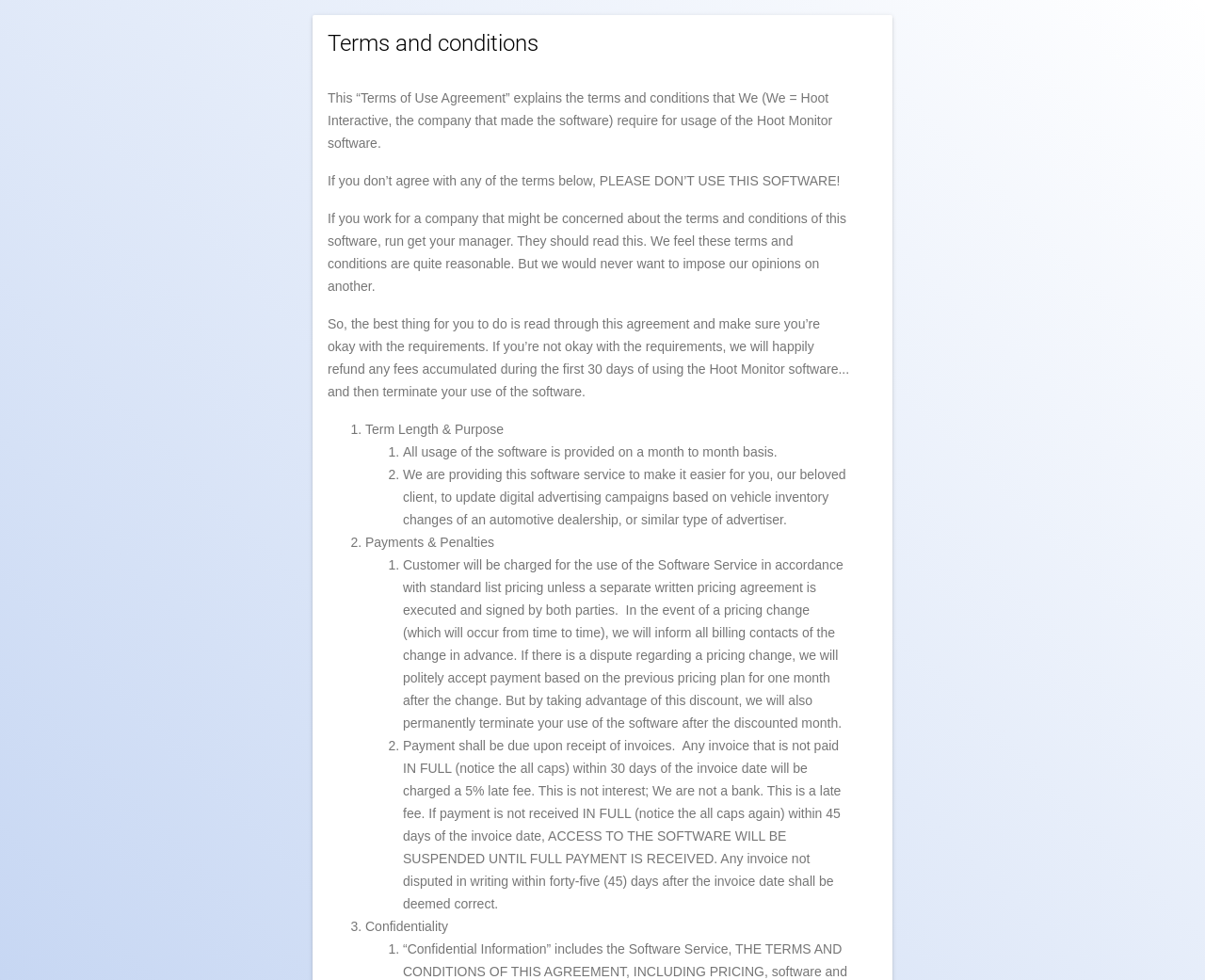Is there a late fee for unpaid invoices?
Please provide a single word or phrase as the answer based on the screenshot.

Yes, 5% late fee